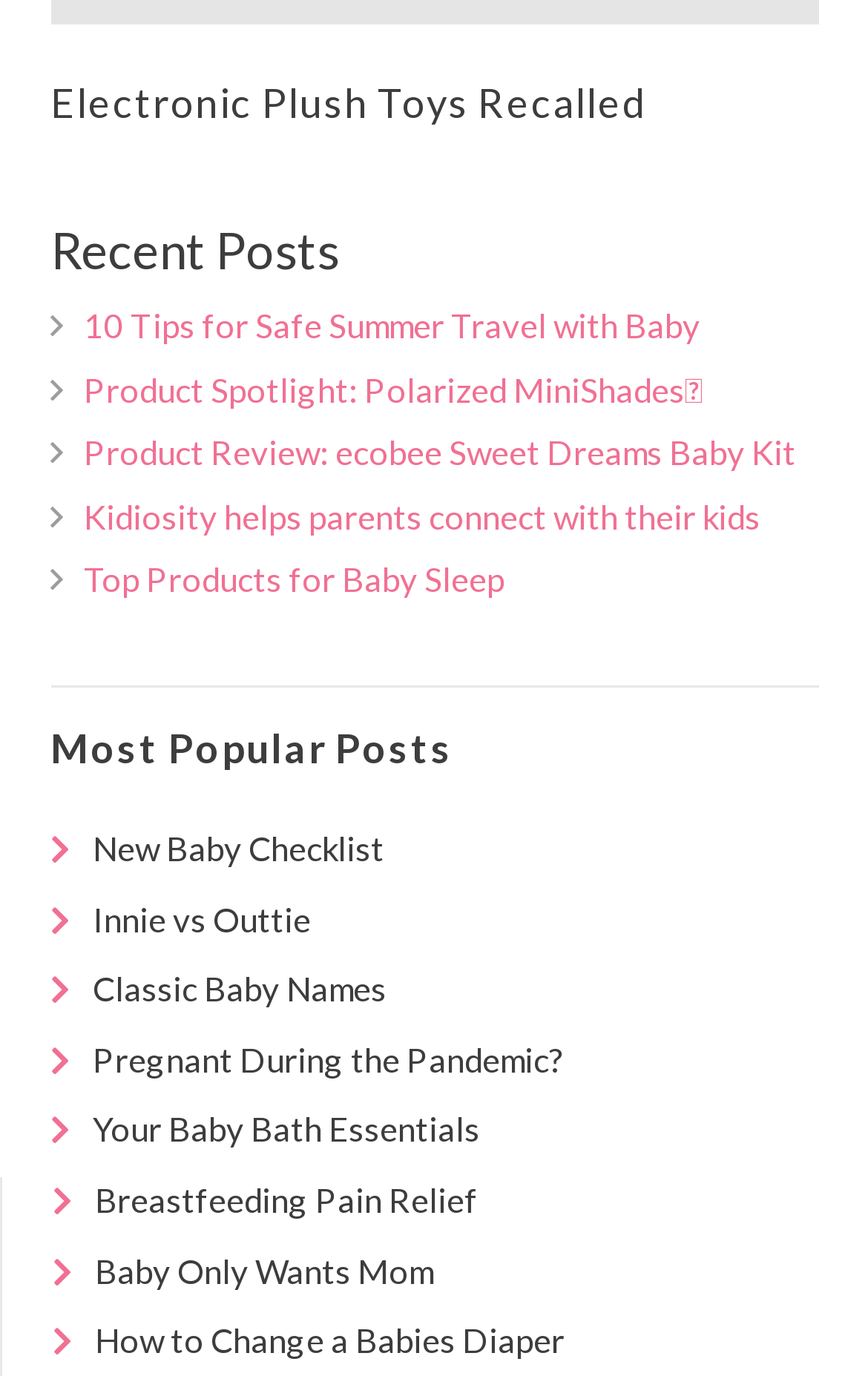Identify the bounding box coordinates of the element that should be clicked to fulfill this task: "Read about Breastfeeding Pain Relief". The coordinates should be provided as four float numbers between 0 and 1, i.e., [left, top, right, bottom].

[0.109, 0.857, 0.55, 0.886]